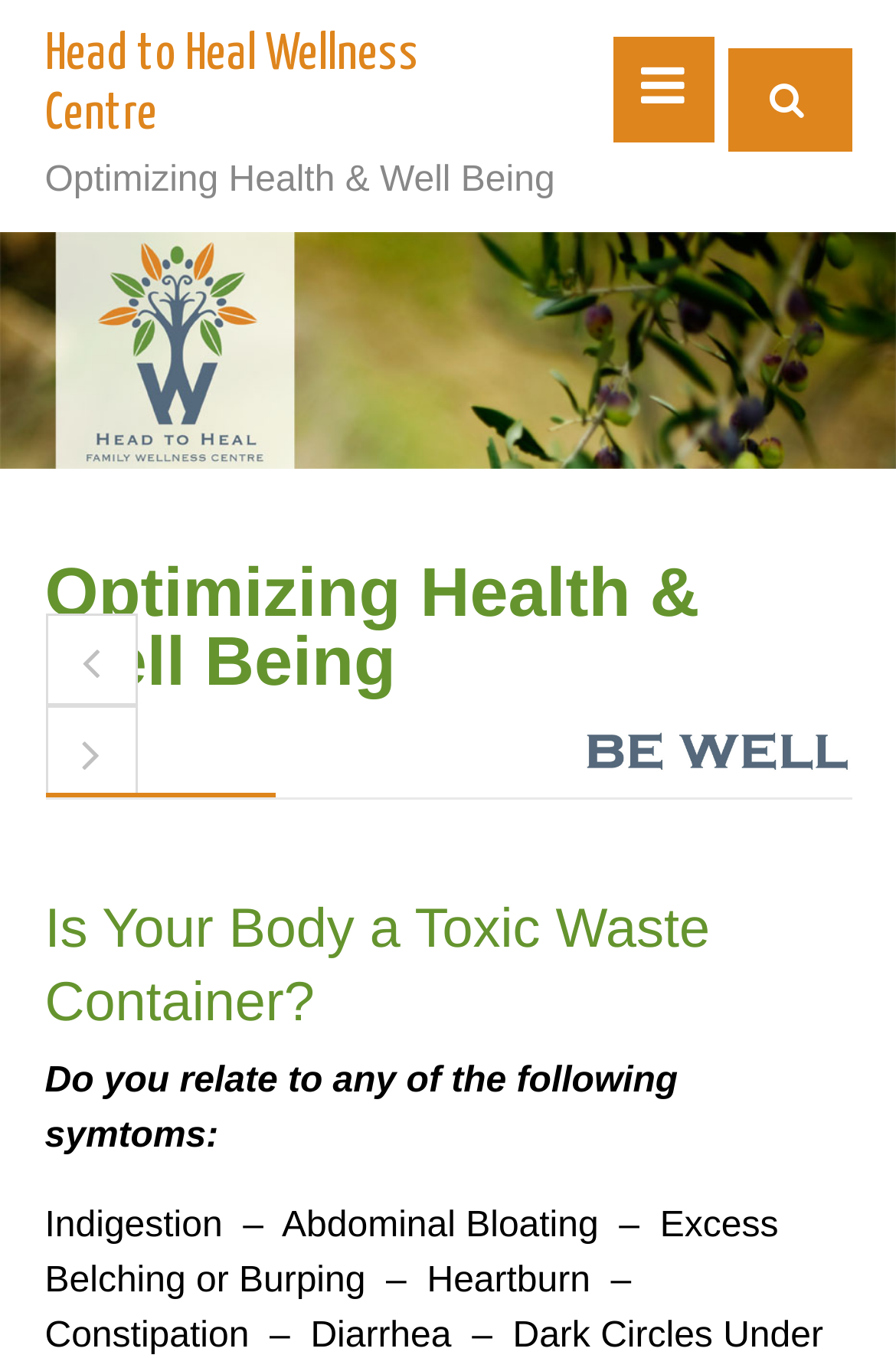Answer the question with a brief word or phrase:
What is the focus of the webpage?

Symptoms and health issues